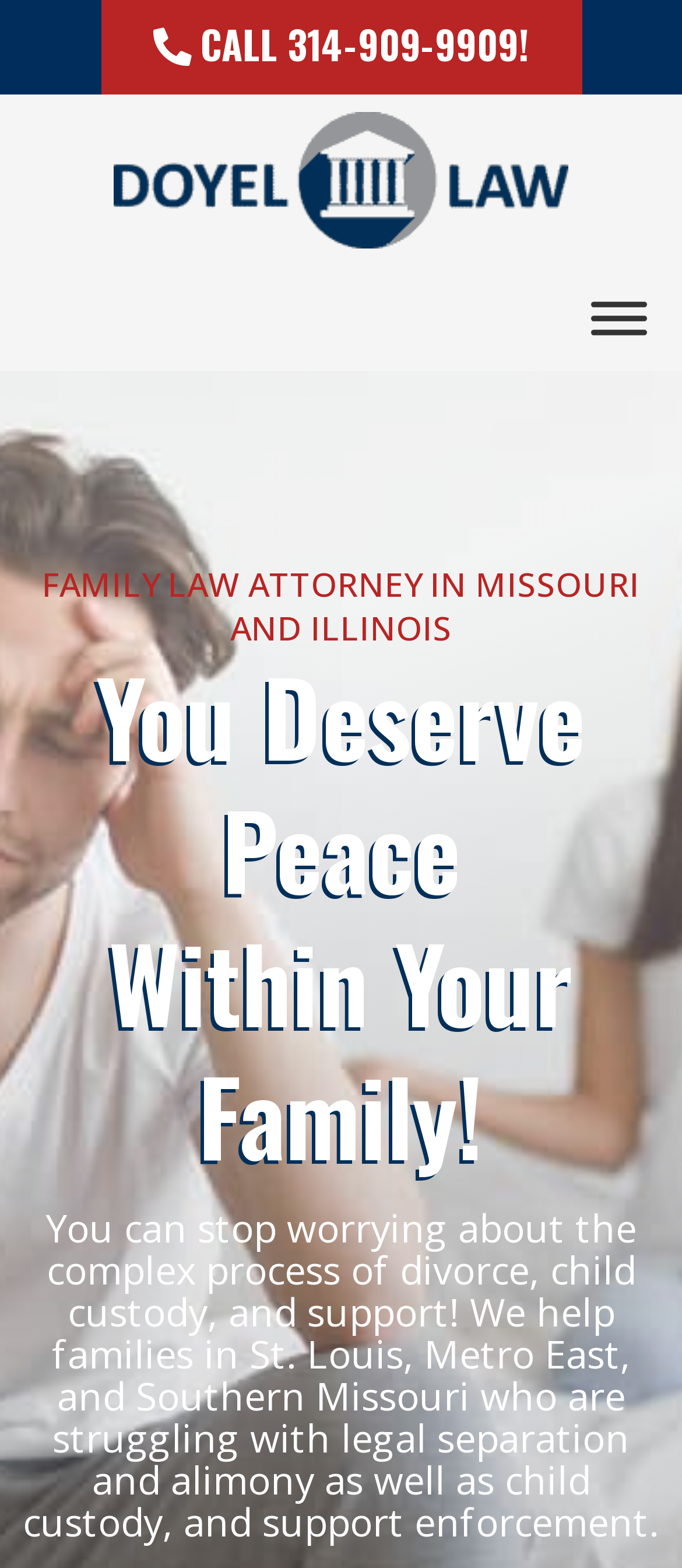What areas of Missouri does the attorney serve?
Based on the visual information, provide a detailed and comprehensive answer.

The areas of Missouri that the attorney serves are mentioned in the static text on the webpage, which states that they help families in St. Louis, Metro East, and Southern Missouri who are struggling with legal separation and alimony as well as child custody, and support enforcement.